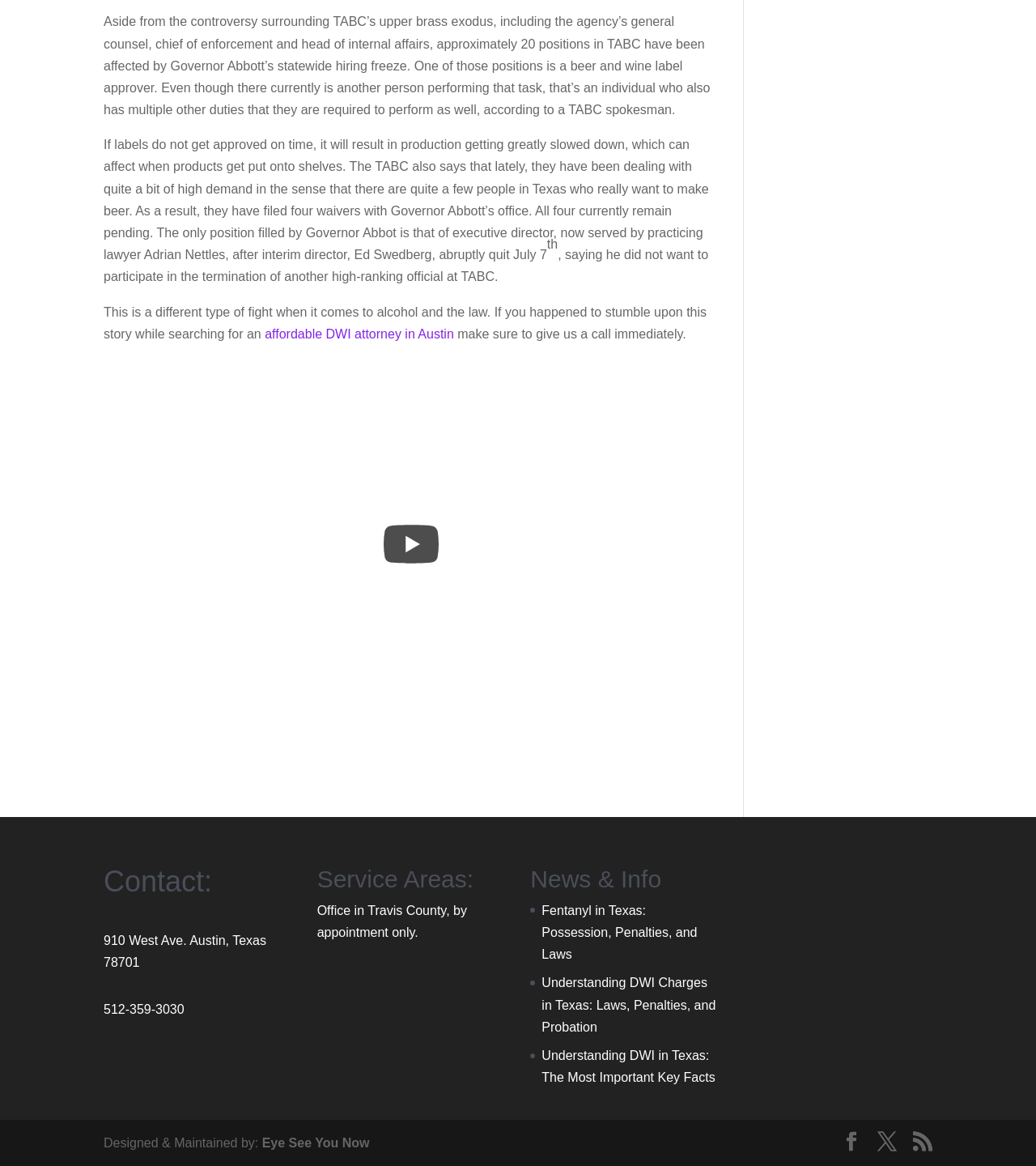Find the bounding box coordinates of the UI element according to this description: "Eye See You Now".

[0.253, 0.974, 0.357, 0.986]